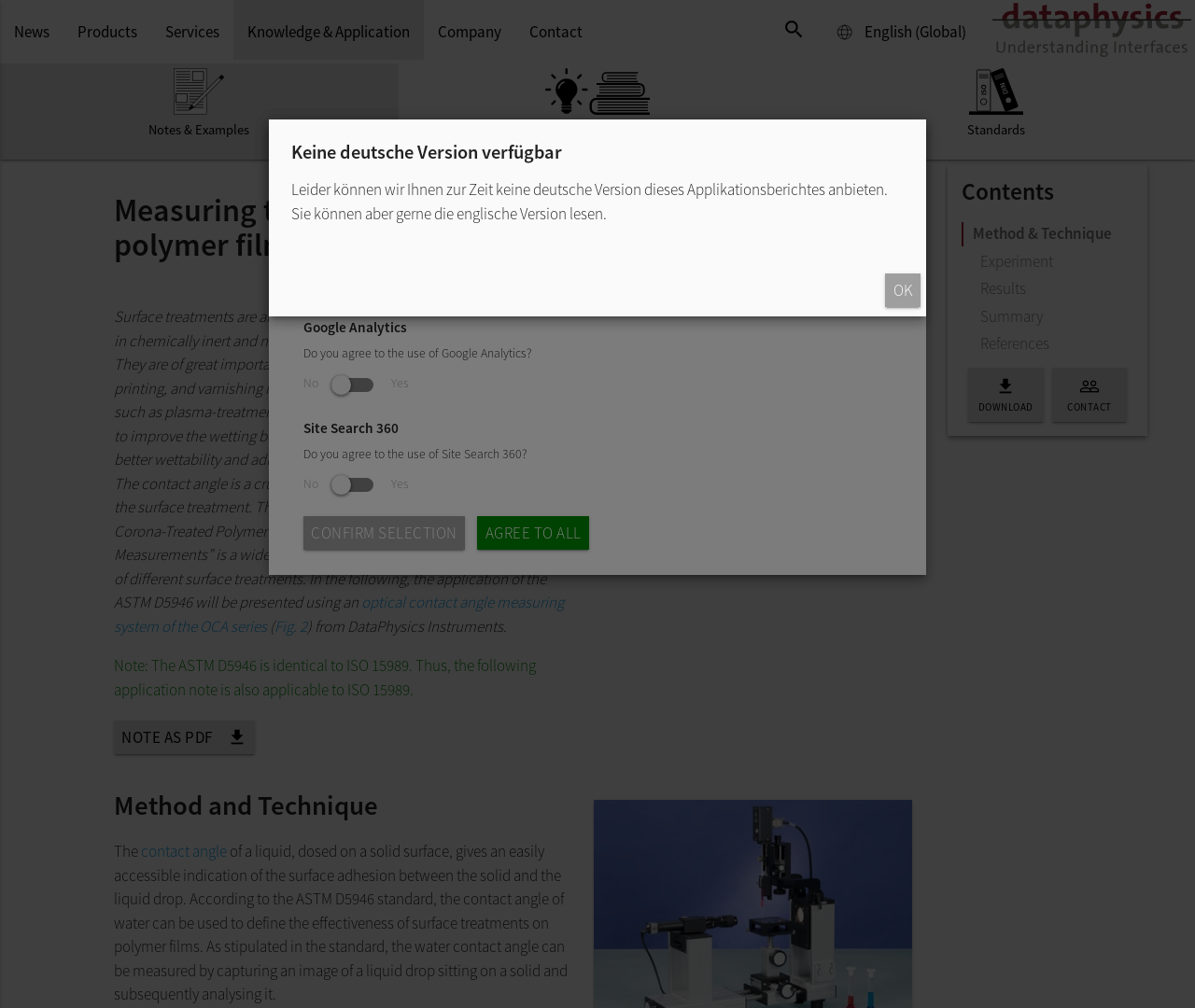Using the element description provided, determine the bounding box coordinates in the format (top-left x, top-left y, bottom-right x, bottom-right y). Ensure that all values are floating point numbers between 0 and 1. Element description: search

[0.643, 0.0, 0.686, 0.059]